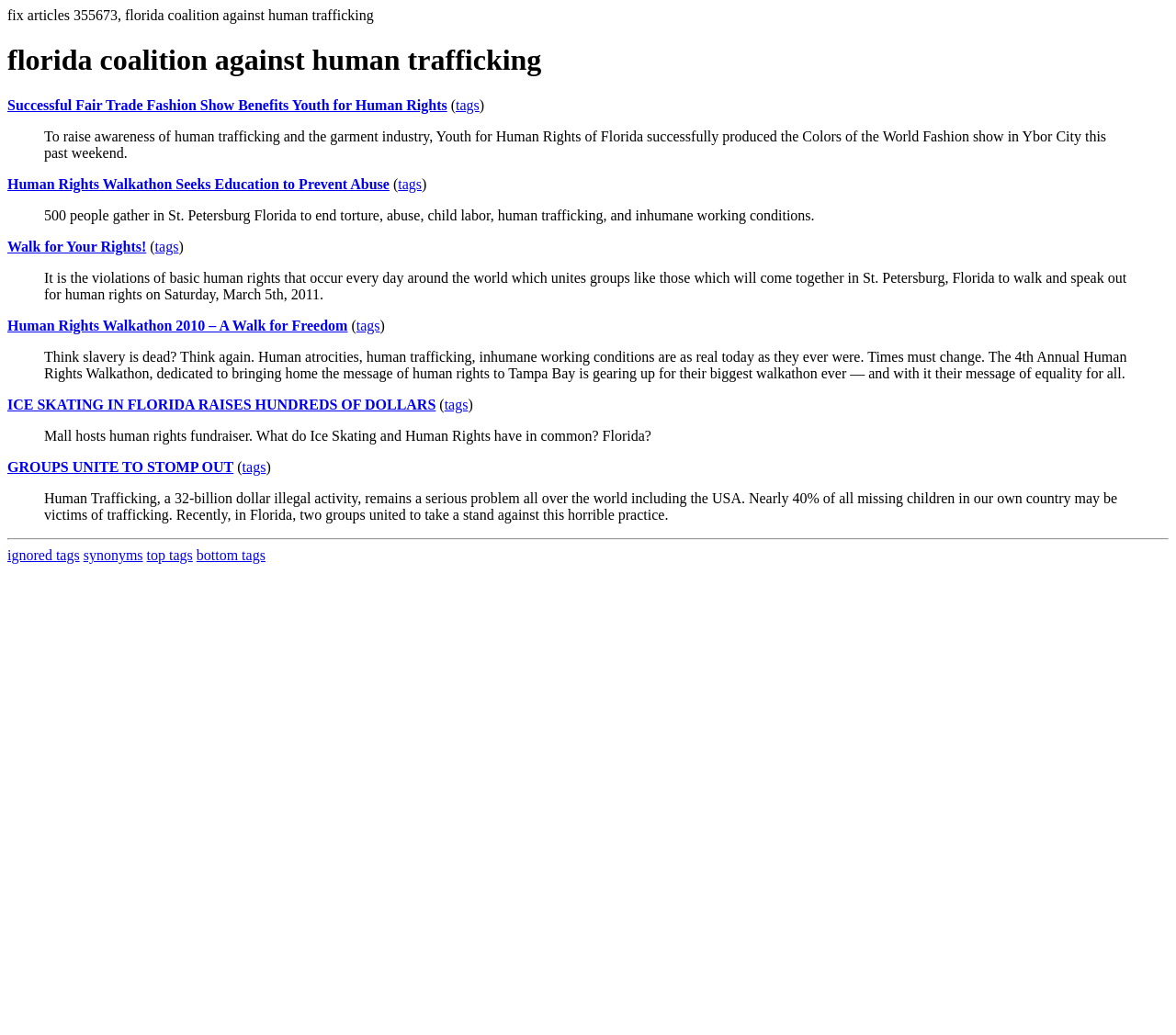Using the provided element description "GROUPS UNITE TO STOMP OUT", determine the bounding box coordinates of the UI element.

[0.006, 0.444, 0.199, 0.459]